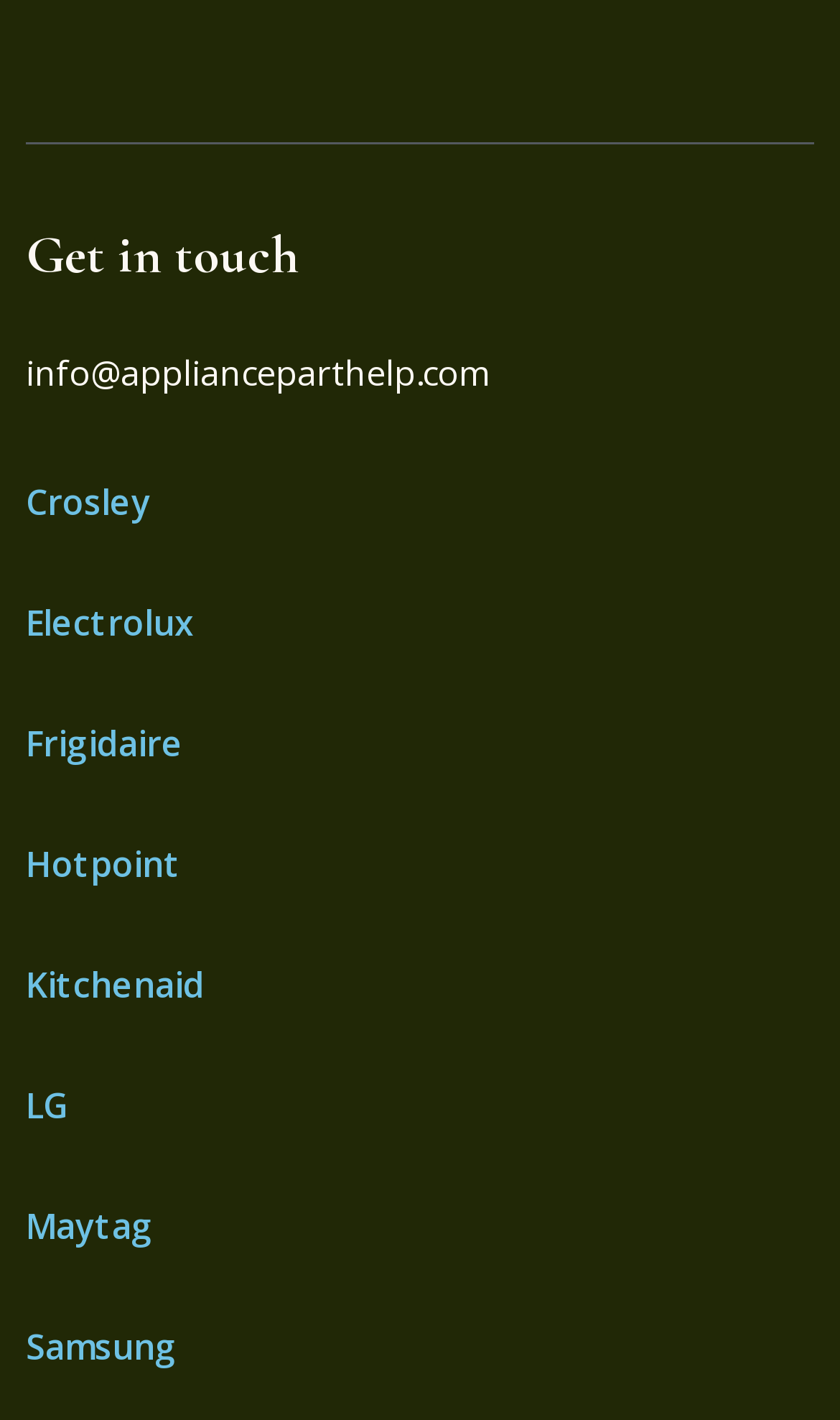Is there a link to a brand starting with 'K'?
Respond to the question with a well-detailed and thorough answer.

I checked the list of links under the 'Get in touch' heading and found that there is a link to Kitchenaid, which starts with the letter 'K'.